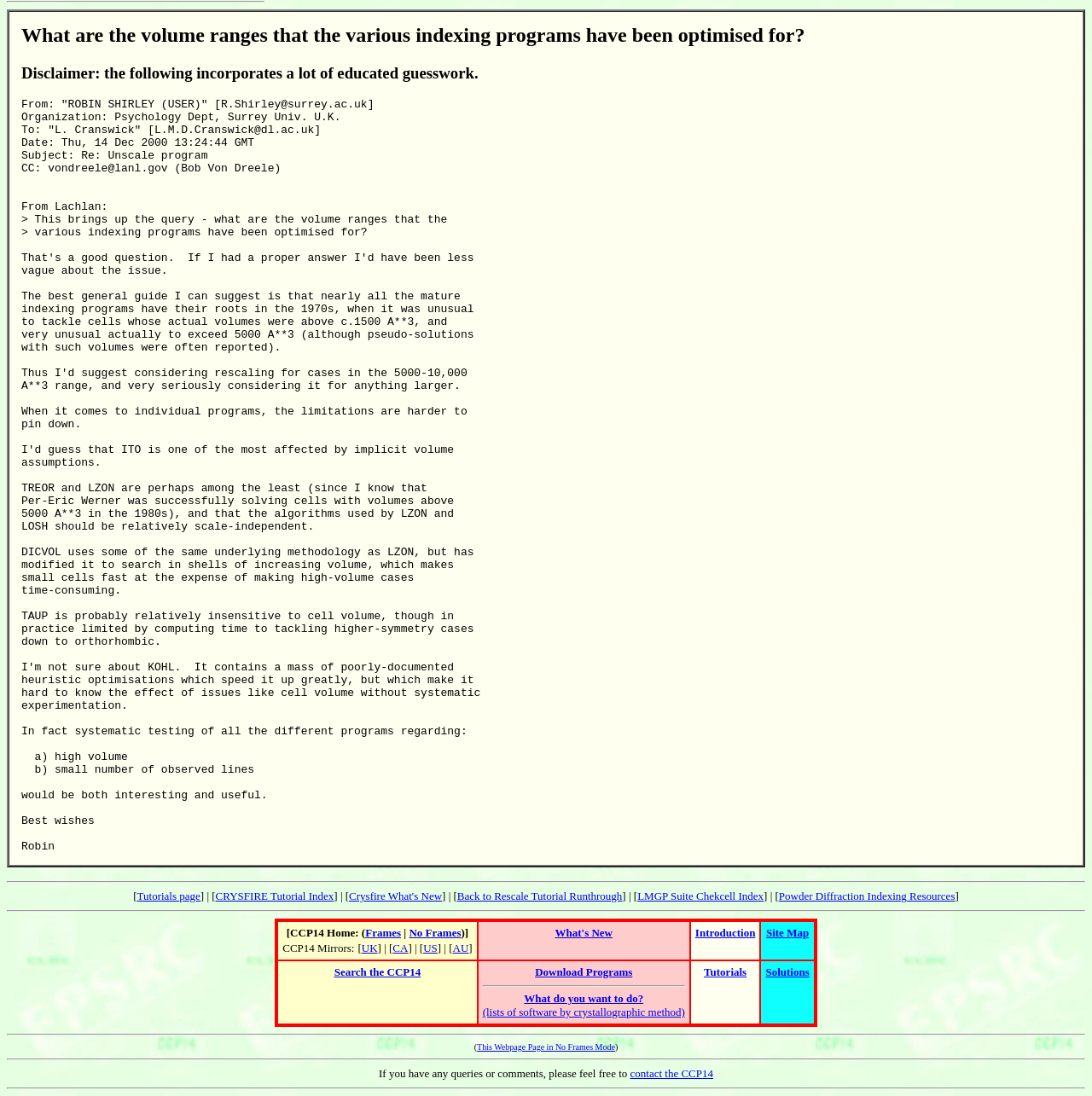Specify the bounding box coordinates of the element's area that should be clicked to execute the given instruction: "Contact the CCP14". The coordinates should be four float numbers between 0 and 1, i.e., [left, top, right, bottom].

[0.577, 0.974, 0.653, 0.985]